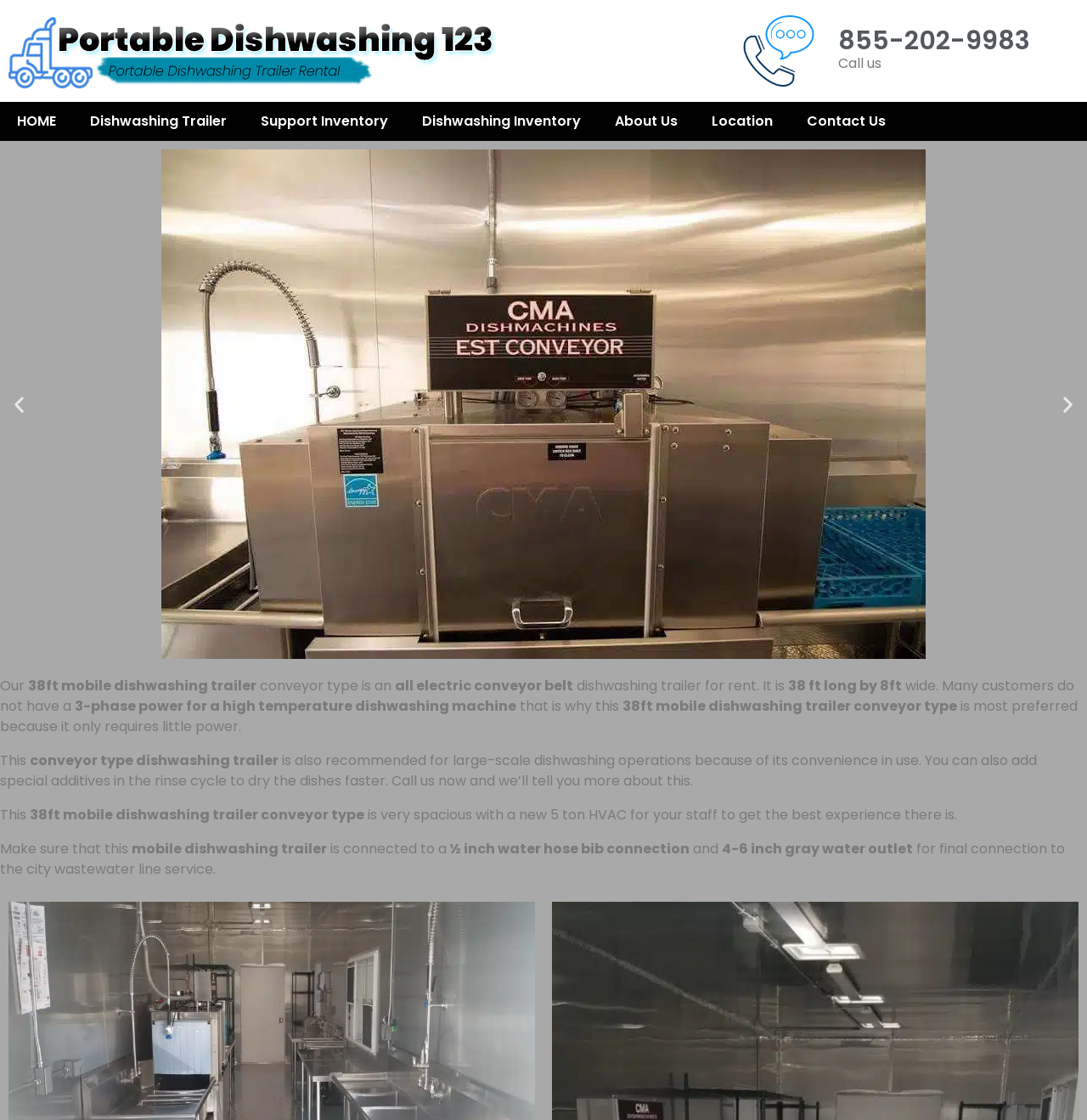What is the phone number to call?
Answer with a single word or phrase by referring to the visual content.

855-202-9983